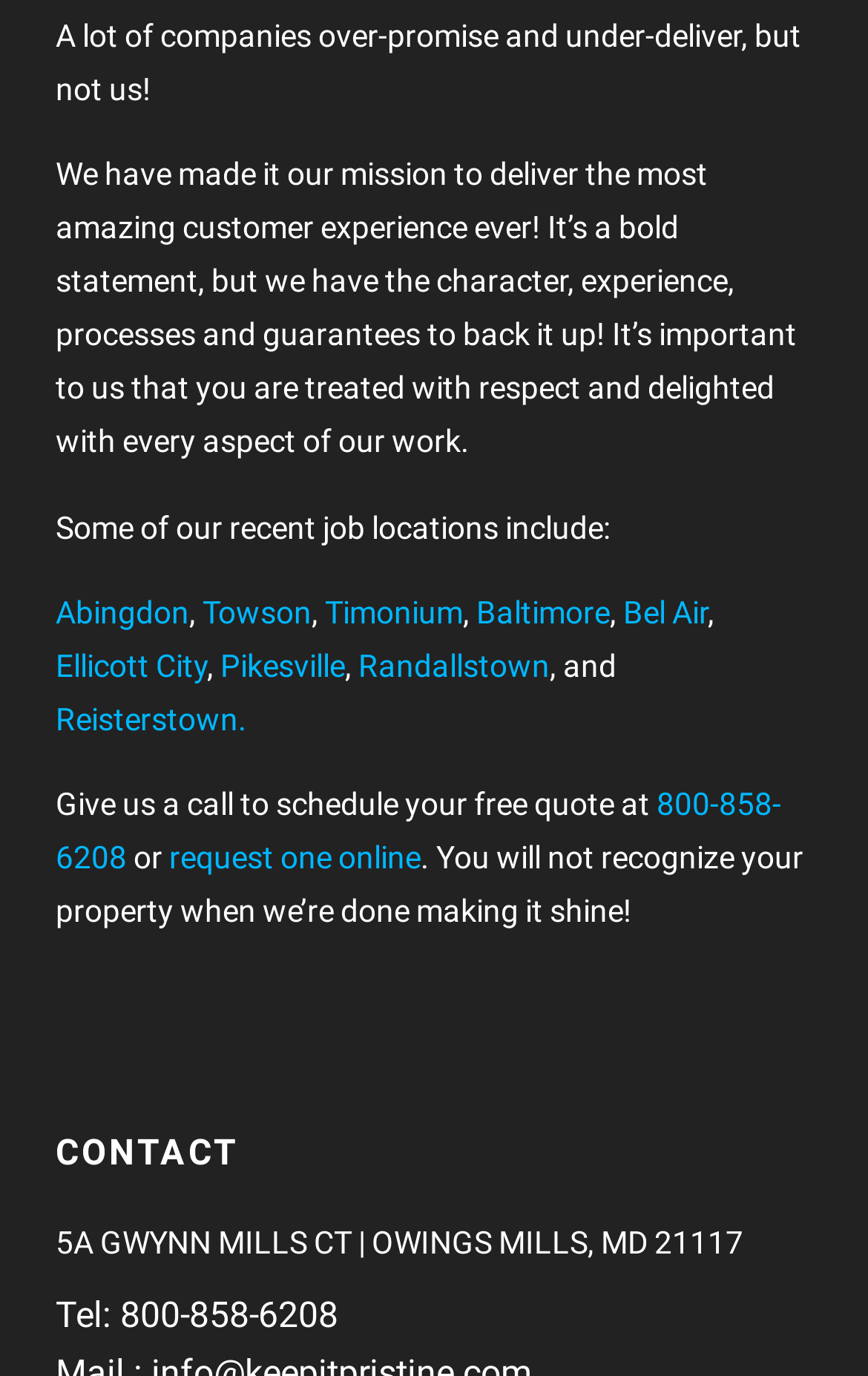Given the description "Towson", determine the bounding box of the corresponding UI element.

[0.233, 0.432, 0.359, 0.458]